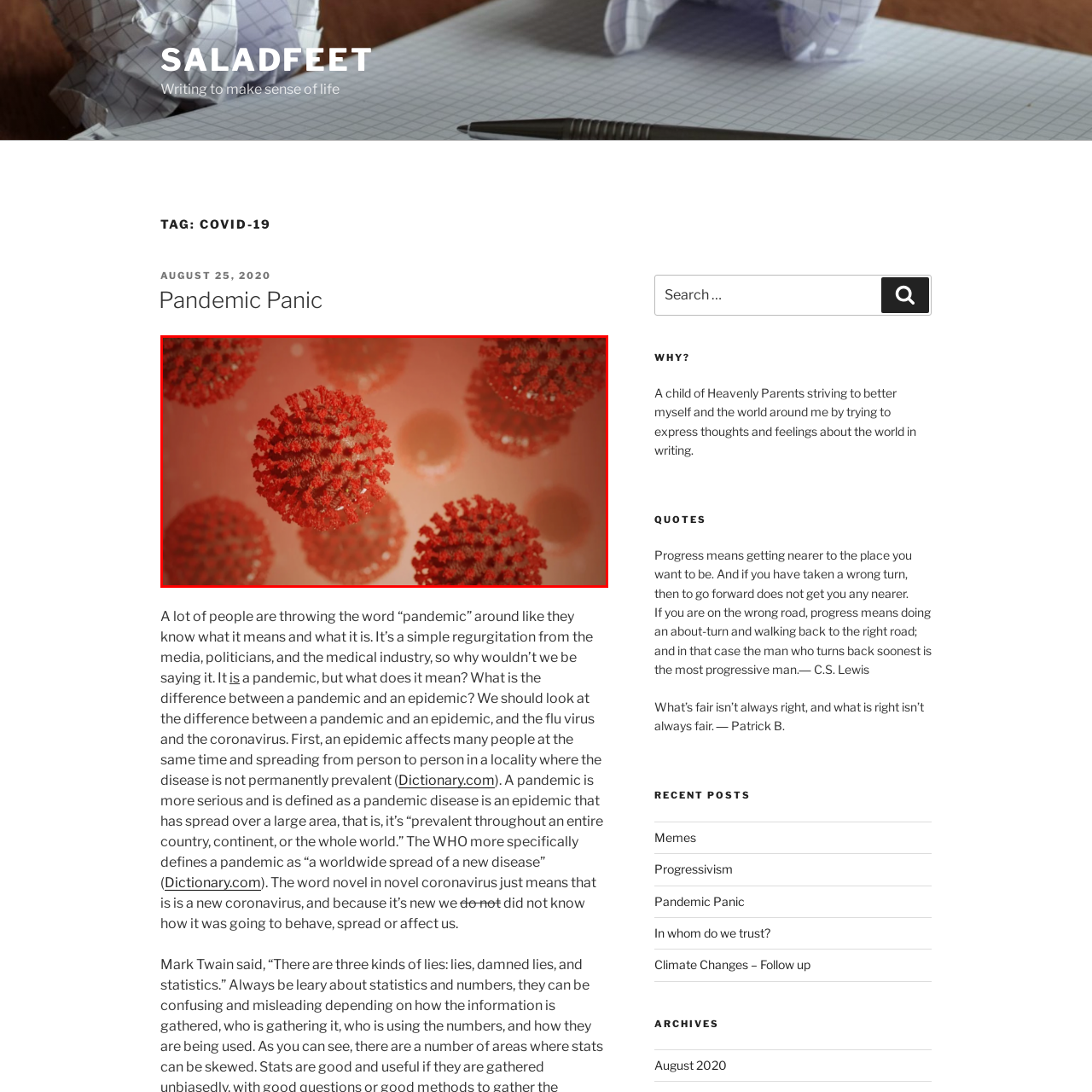Direct your attention to the image within the red bounding box and respond with a detailed answer to the following question, using the image as your reference: What color are the coronavirus particles highlighted in?

The caption states that the coronavirus particles are highlighted in vibrant red against a soft, warm background, indicating that the color used to highlight the particles is vibrant red.